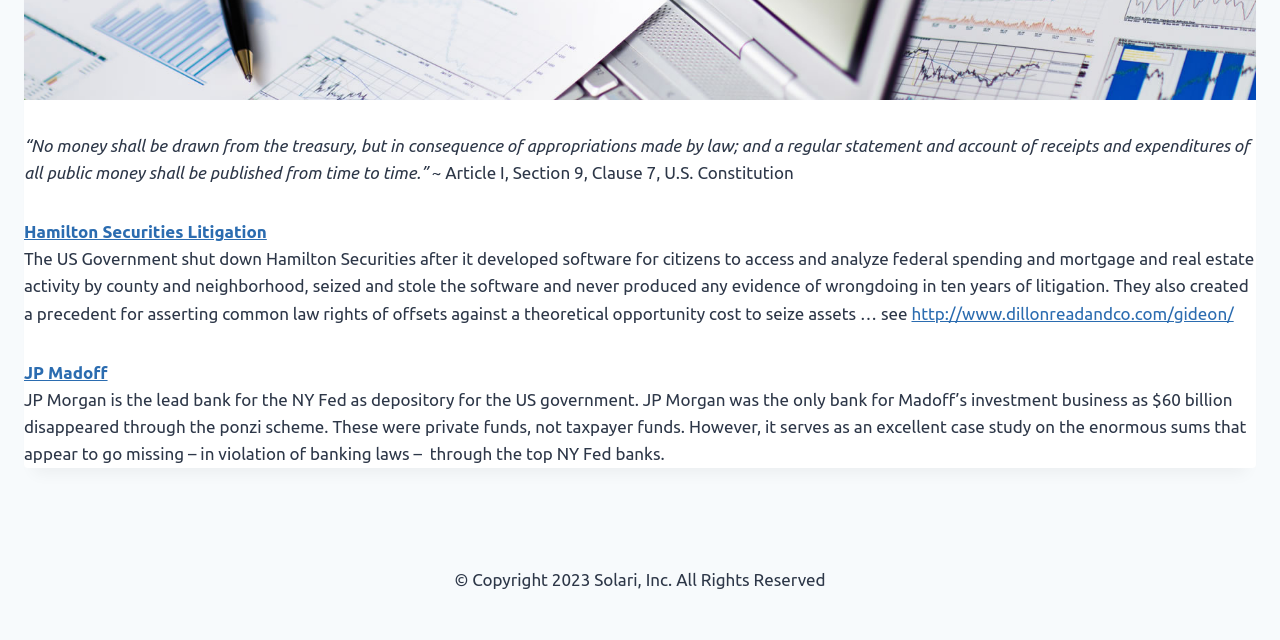Extract the bounding box for the UI element that matches this description: "JP Madoff".

[0.019, 0.567, 0.084, 0.597]